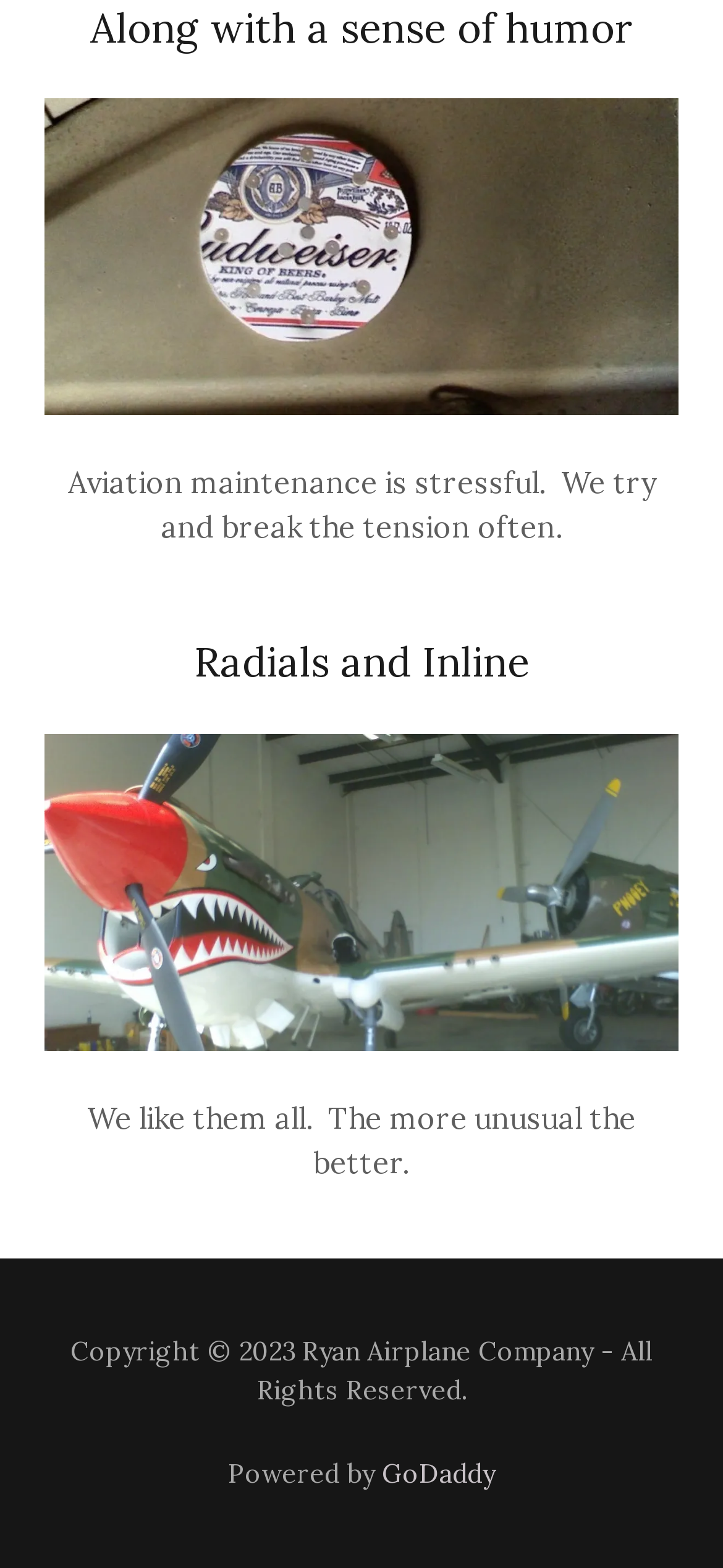What type of engines does the company work with?
Look at the image and answer the question with a single word or phrase.

Radials and Inline